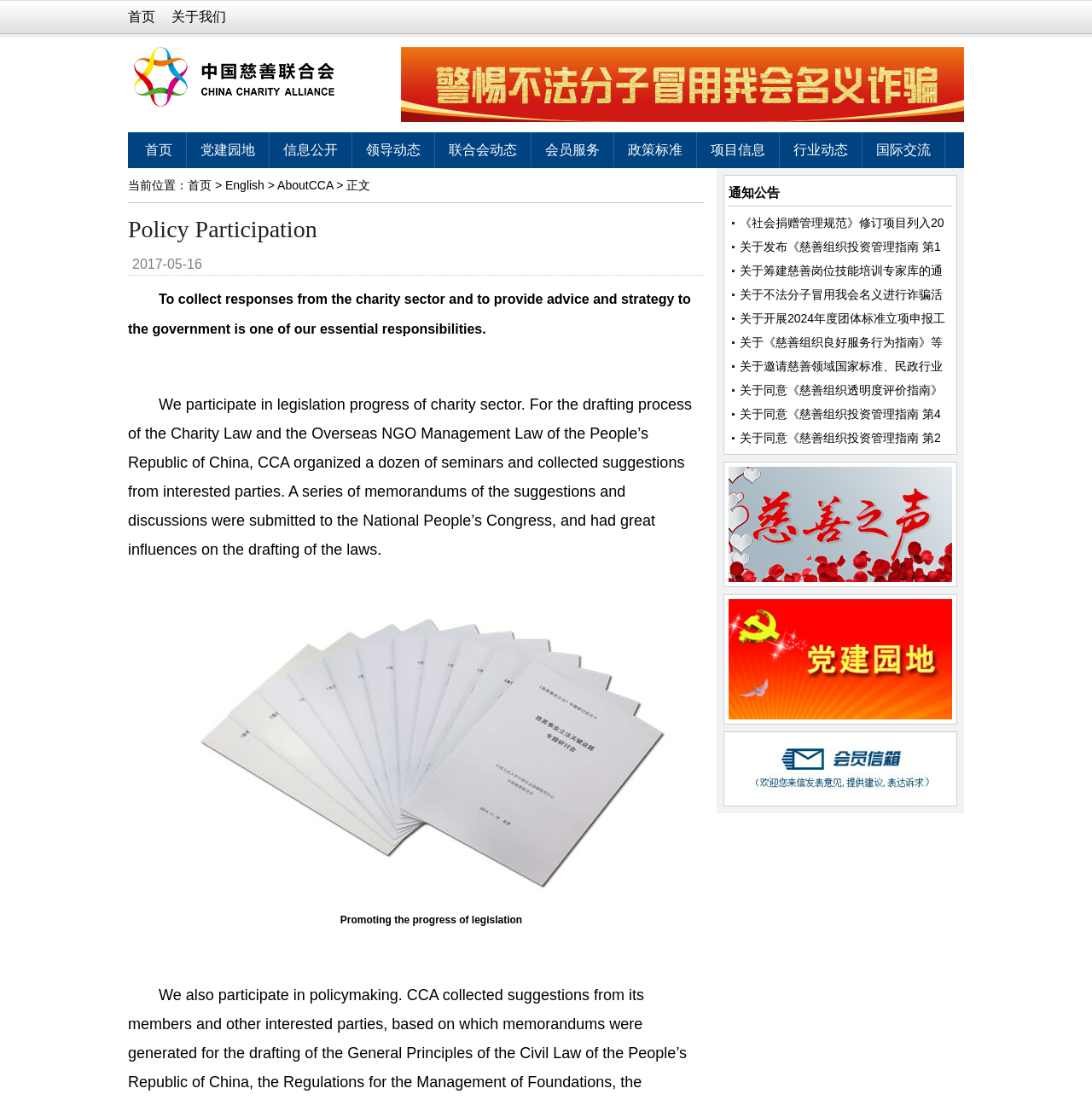Use a single word or phrase to answer the question:
What is the purpose of the China Charity Alliance?

To collect responses and provide advice to the government